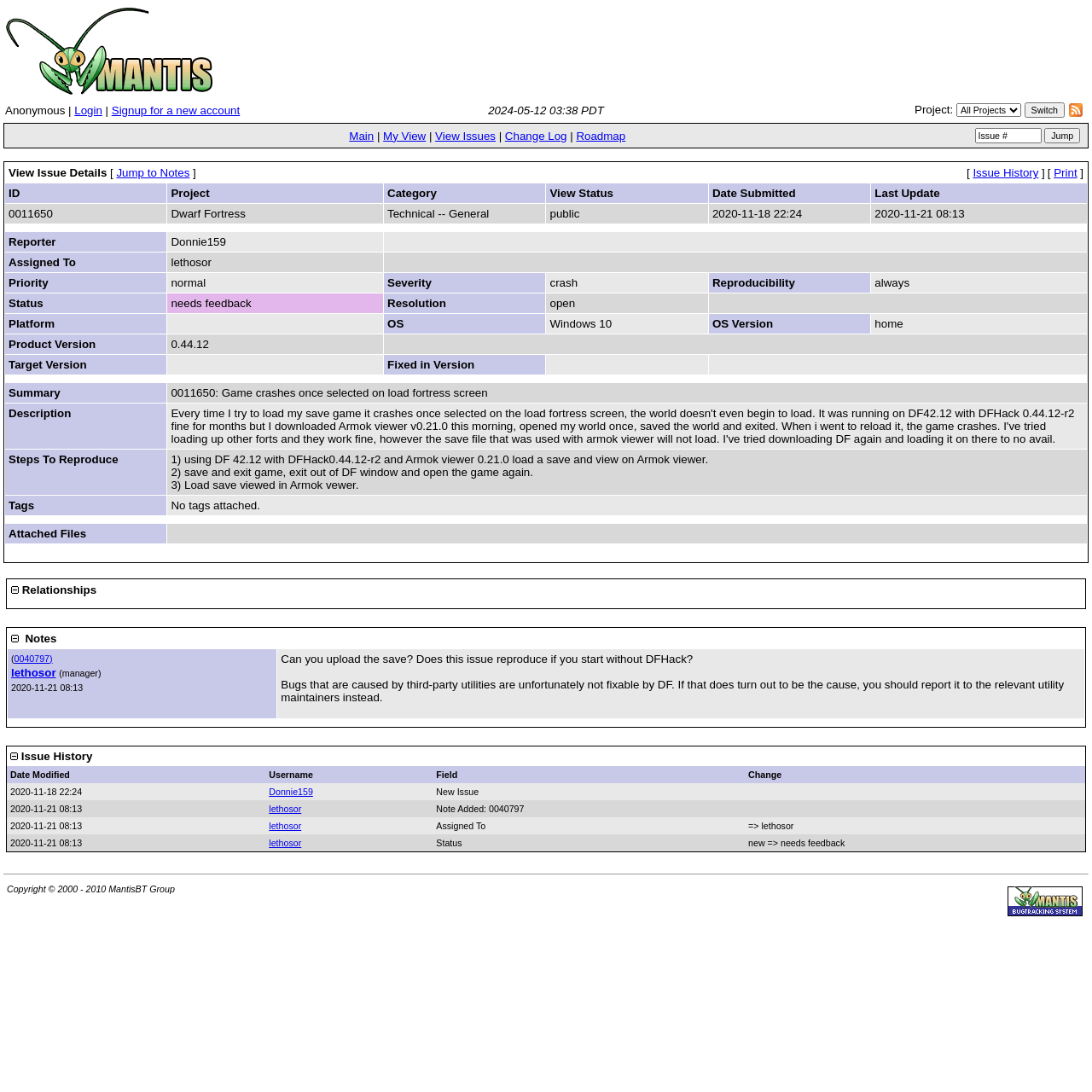Please answer the following question using a single word or phrase: Who is the reporter of the issue?

Donnie159